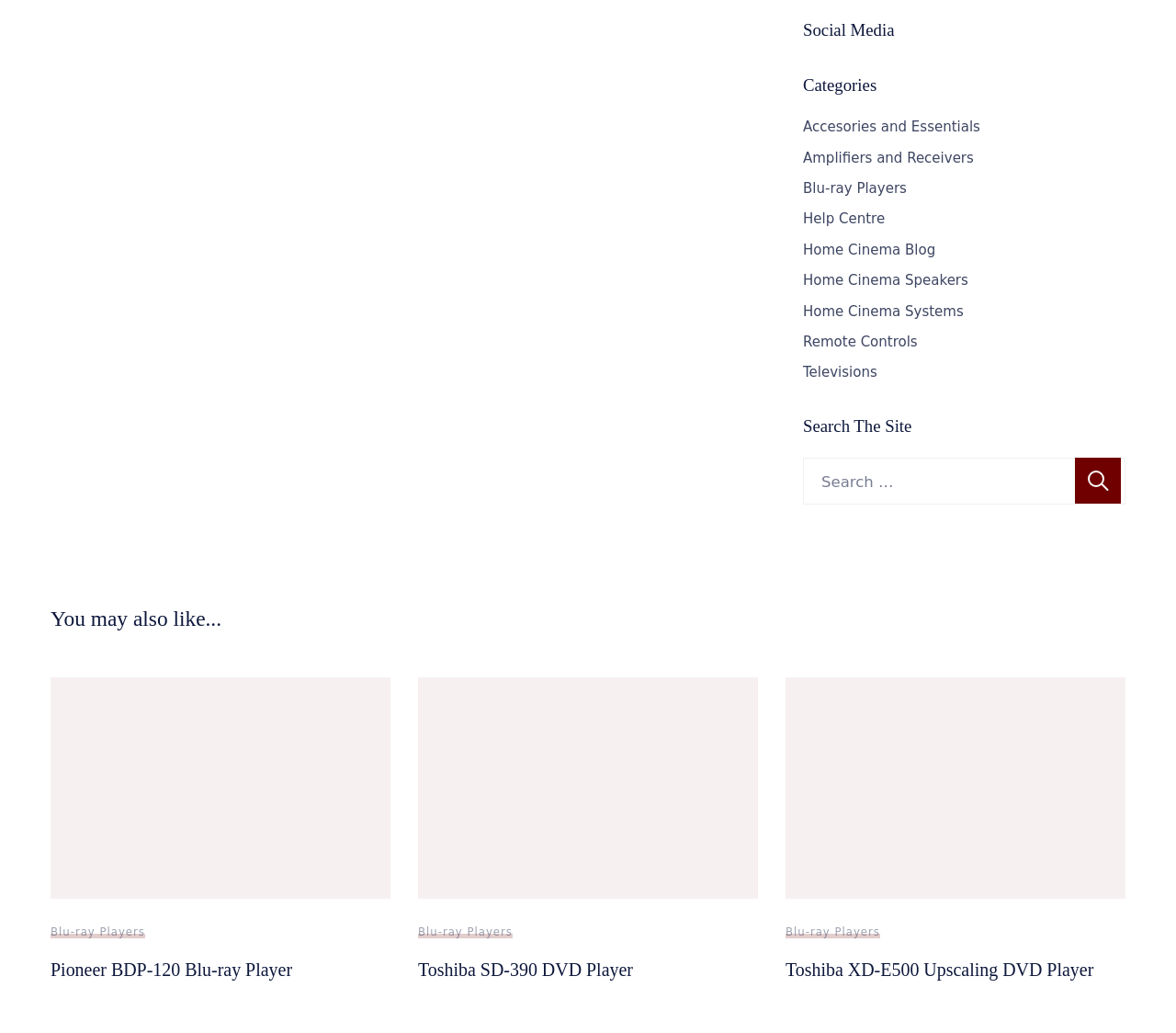Determine the bounding box for the UI element that matches this description: "production".

None